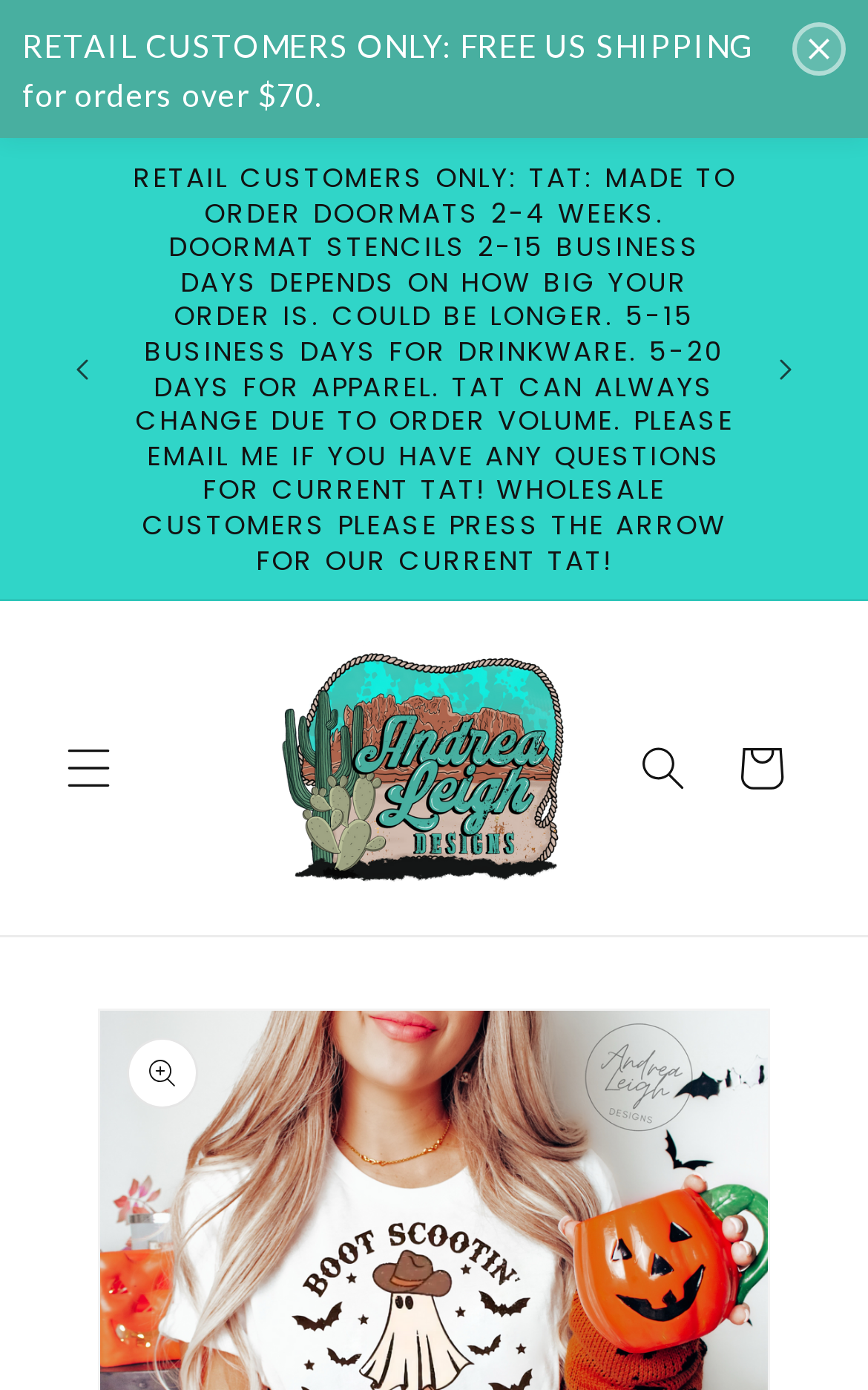Please provide the main heading of the webpage content.

Boot Scootin' Spooky